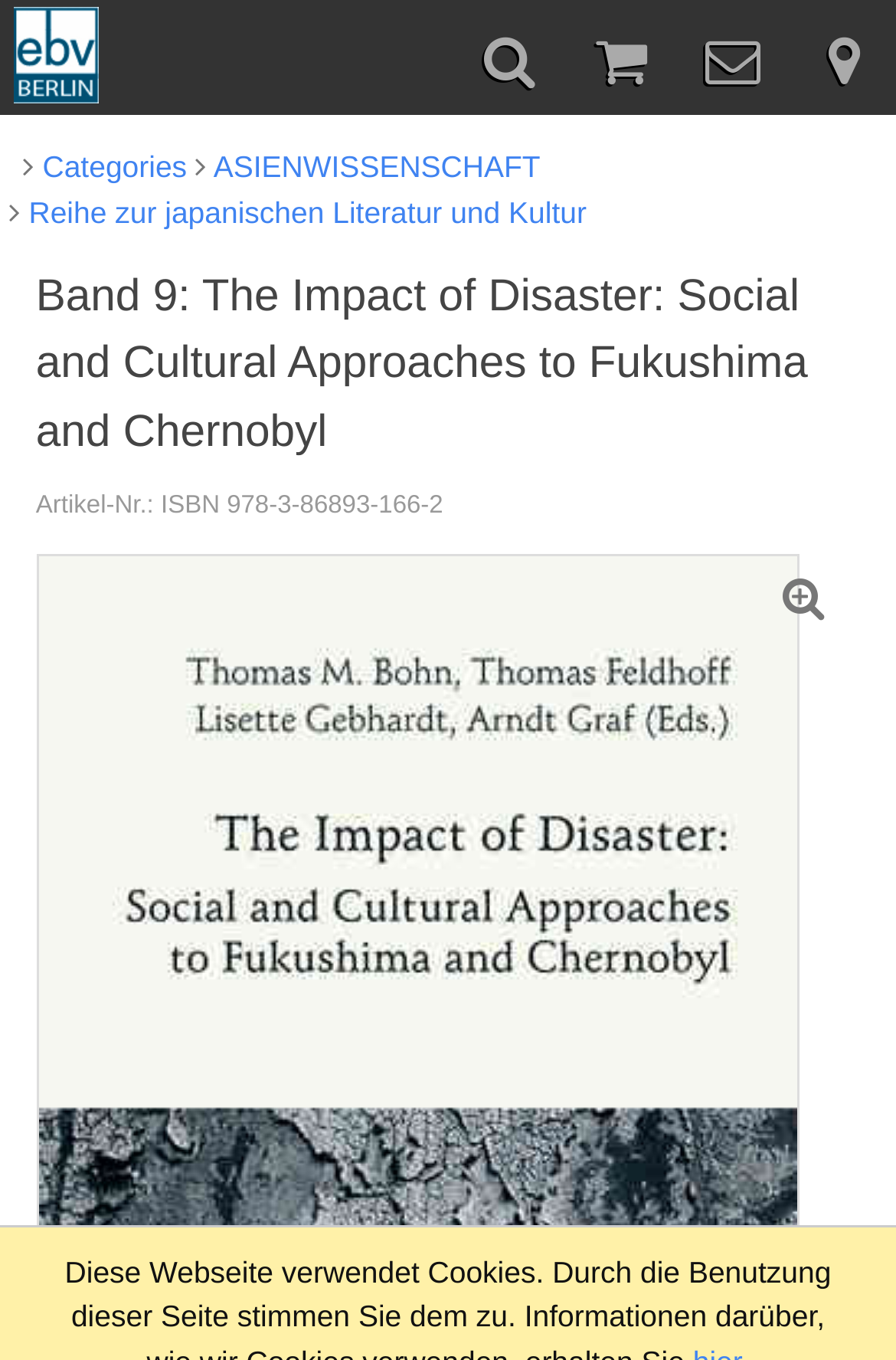What is the publisher of the book?
Can you give a detailed and elaborate answer to the question?

The publisher of the book can be found by looking at the top-left corner of the webpage, where the logo and name of the publisher 'EB-VERLAG Dr. Brandt' is displayed.